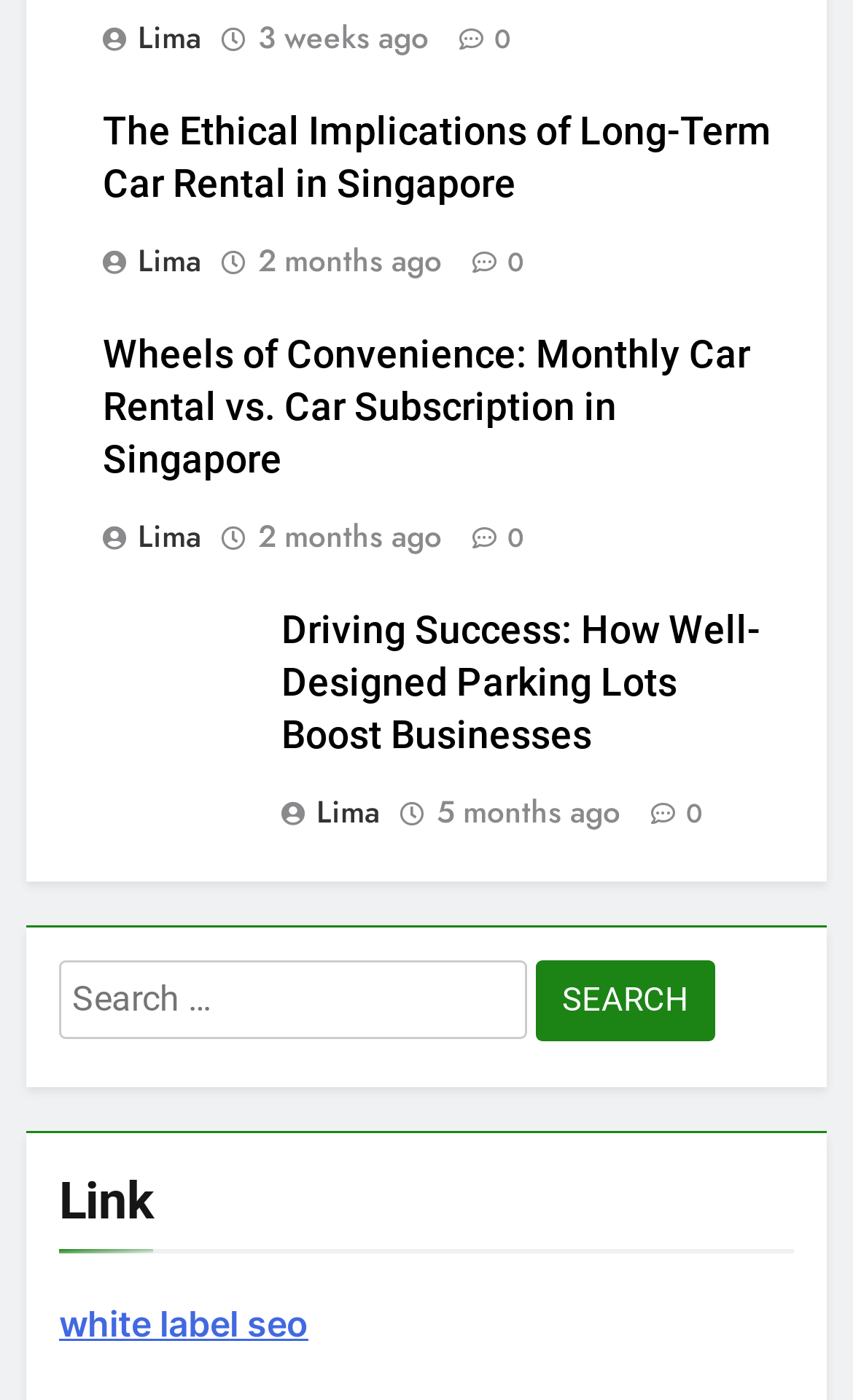What is the oldest article on this webpage?
Refer to the screenshot and deliver a thorough answer to the question presented.

I looked at the time elements associated with each article and found that the oldest one is '5 months ago', which is associated with the article 'Driving Success: How Well-Designed Parking Lots Boost Businesses'.